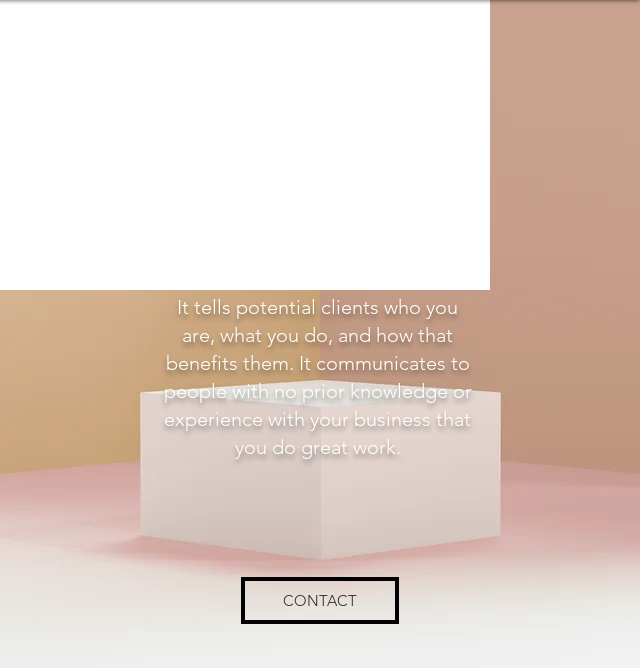Please respond to the question using a single word or phrase:
What is the purpose of a logo?

Introduction to business